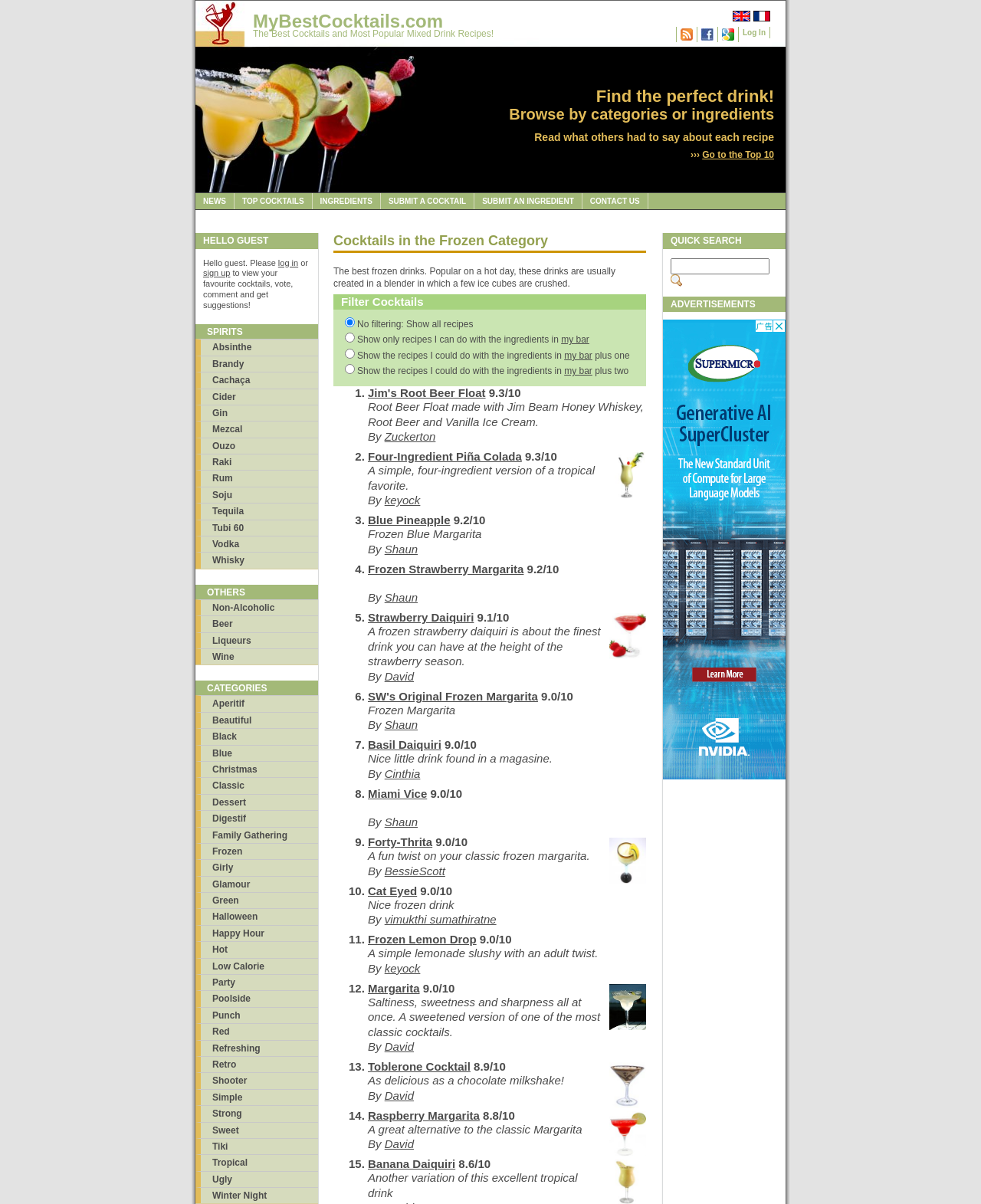Locate the UI element described as follows: "Go to the Top 10". Return the bounding box coordinates as four float numbers between 0 and 1 in the order [left, top, right, bottom].

[0.716, 0.124, 0.789, 0.133]